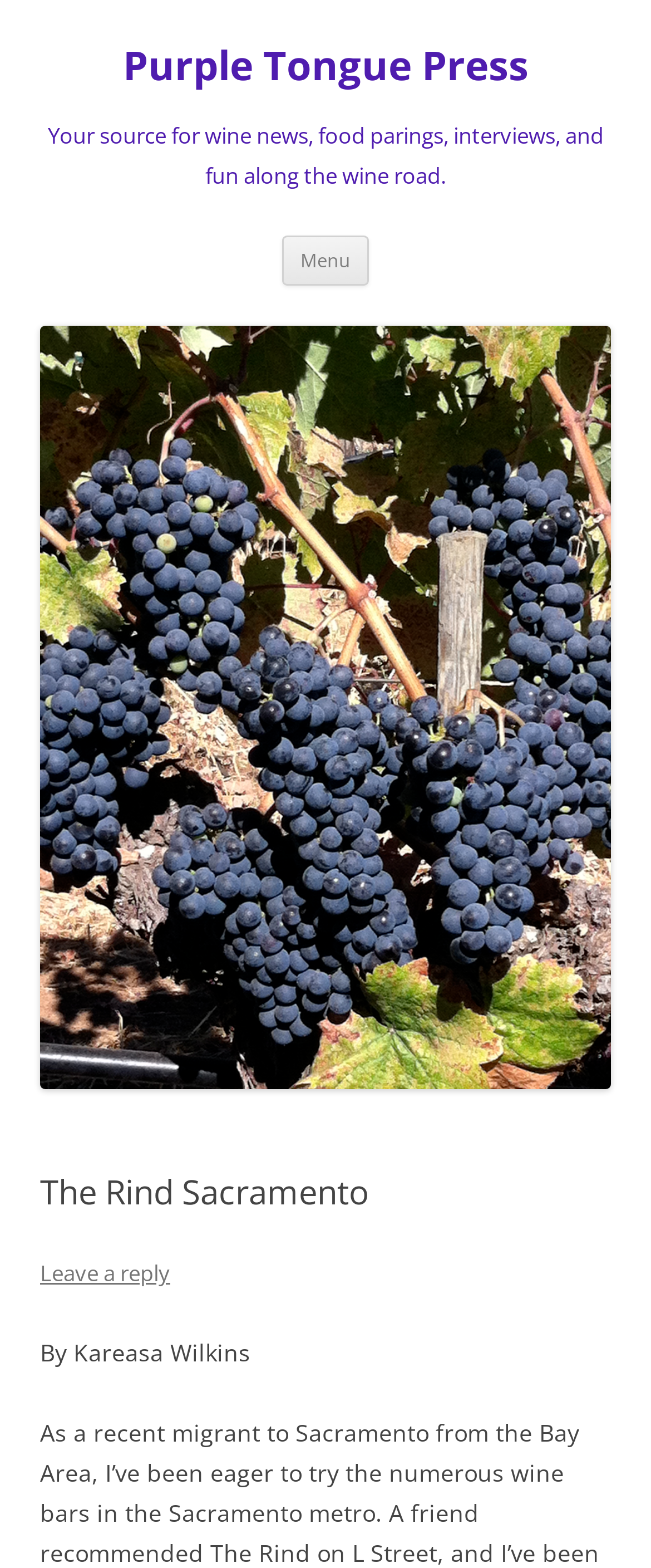Using the element description Leave a reply, predict the bounding box coordinates for the UI element. Provide the coordinates in (top-left x, top-left y, bottom-right x, bottom-right y) format with values ranging from 0 to 1.

[0.062, 0.803, 0.262, 0.822]